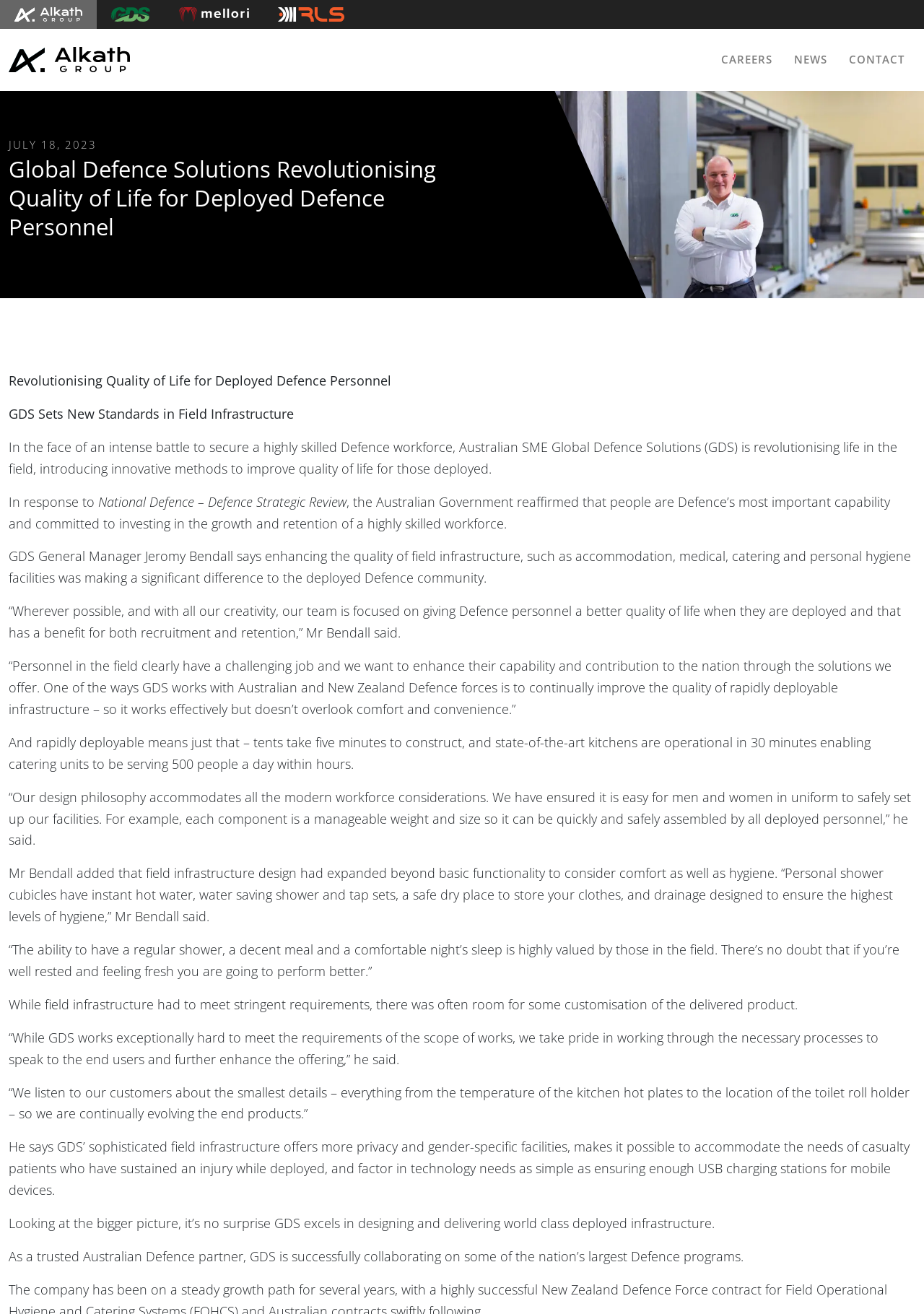Using the provided description: "parent_node: CAREERS", find the bounding box coordinates of the corresponding UI element. The output should be four float numbers between 0 and 1, in the format [left, top, right, bottom].

[0.009, 0.034, 0.141, 0.058]